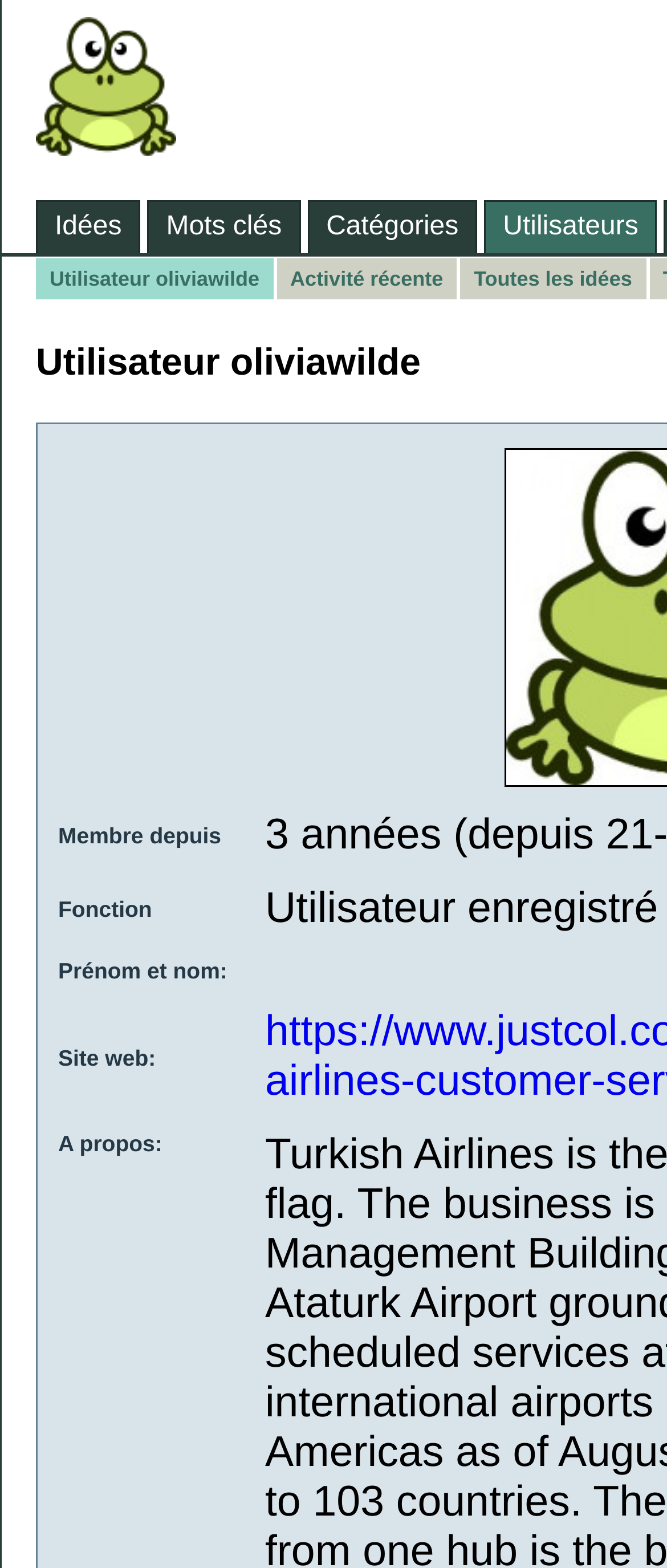Could you locate the bounding box coordinates for the section that should be clicked to accomplish this task: "view recent activity".

[0.415, 0.165, 0.685, 0.191]